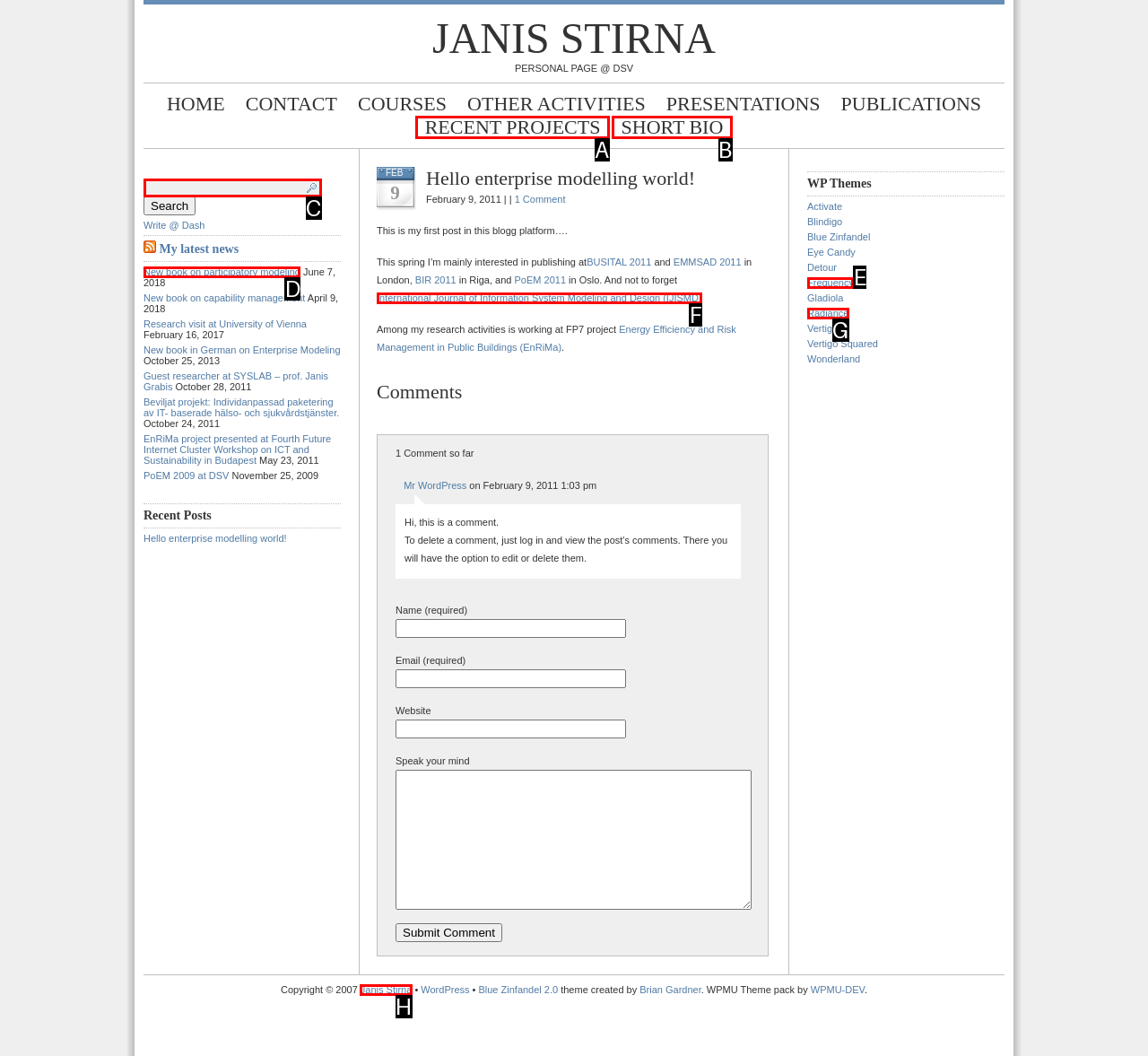Point out the option that best suits the description: Frequency
Indicate your answer with the letter of the selected choice.

E